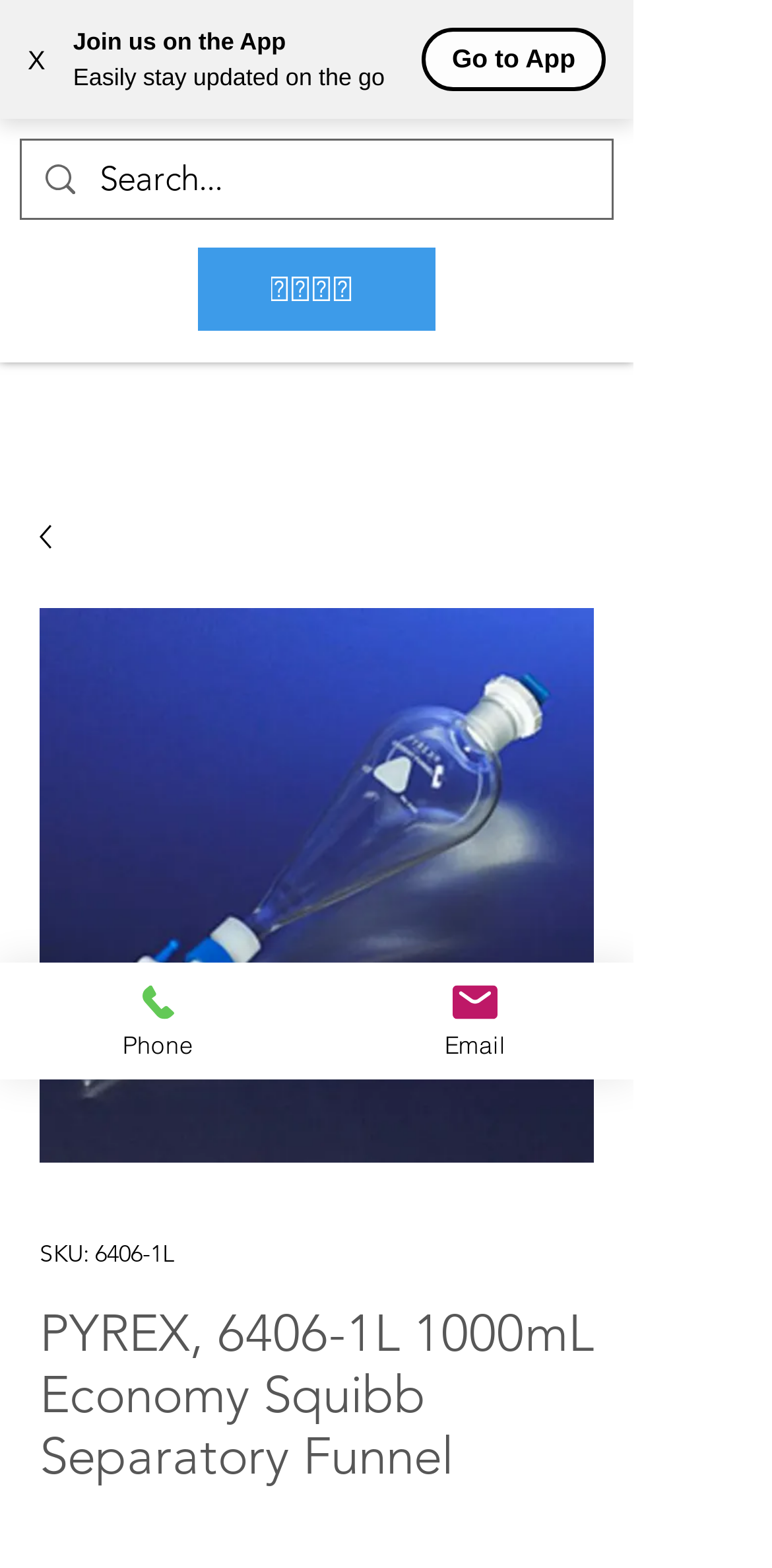What is the product name?
Please provide a comprehensive answer based on the details in the screenshot.

I found the product name by looking at the heading element that says 'PYREX, 6406-1L 1000mL Economy Squibb Separatory Funnel' which is located at the top of the page.